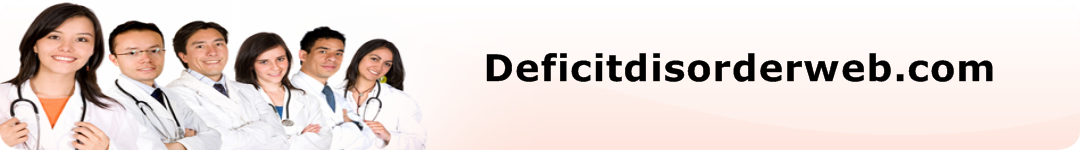What type of disorders is the website primarily focused on?
Using the information from the image, give a concise answer in one word or a short phrase.

Deficit disorders